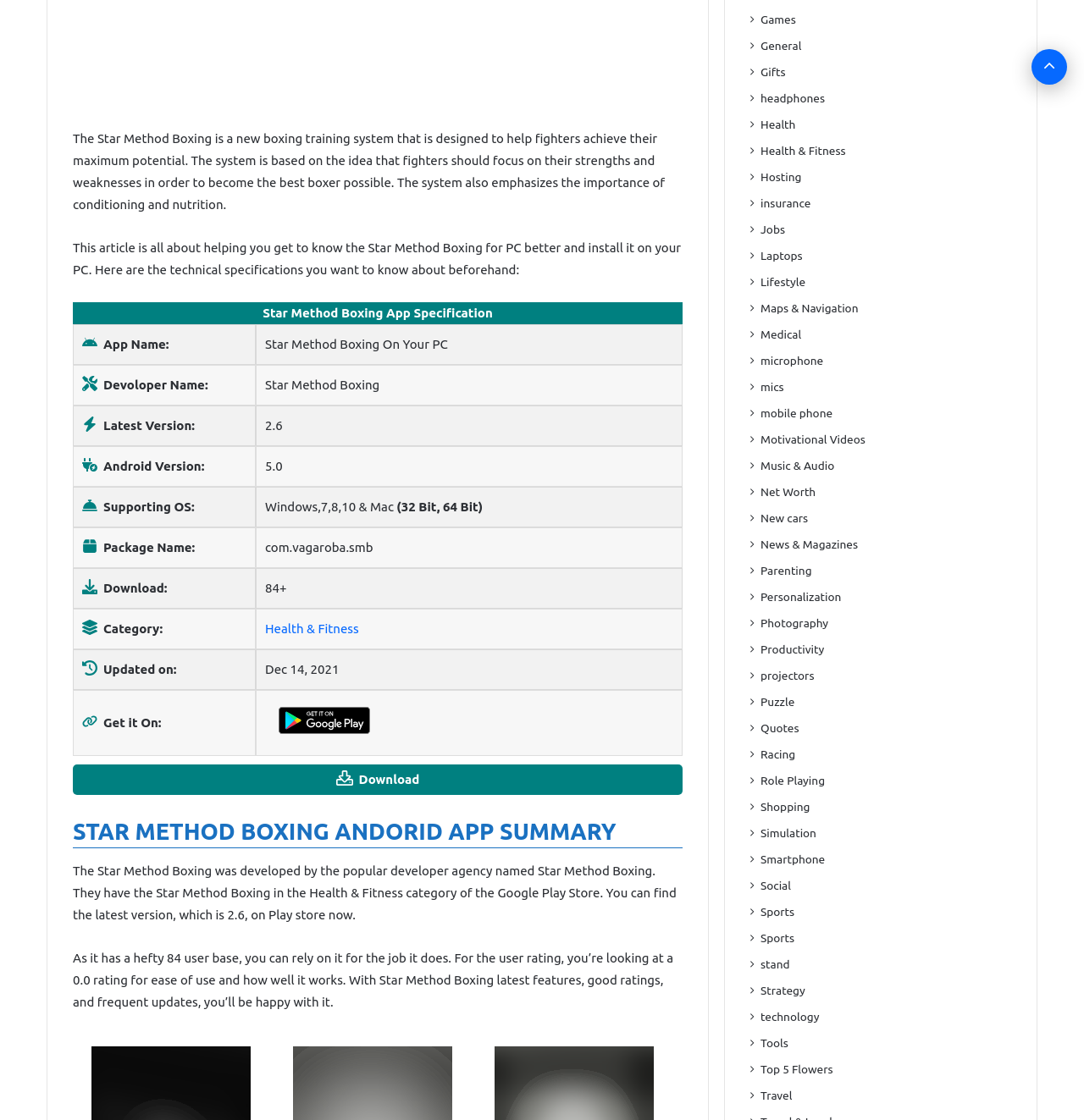Predict the bounding box coordinates of the area that should be clicked to accomplish the following instruction: "Click on the Games link". The bounding box coordinates should consist of four float numbers between 0 and 1, i.e., [left, top, right, bottom].

[0.702, 0.01, 0.734, 0.026]